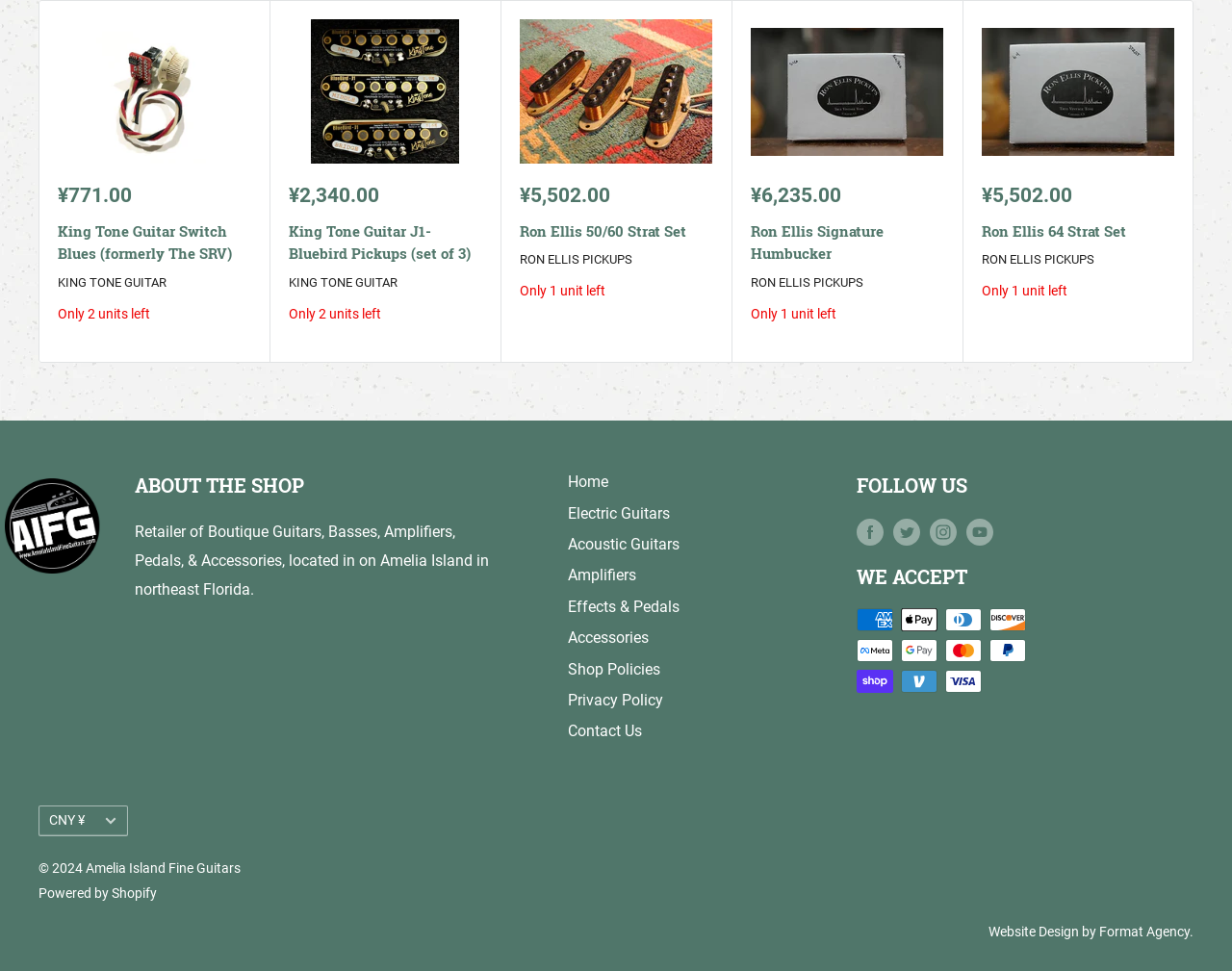Find the bounding box of the UI element described as: "King Tone Guitar". The bounding box coordinates should be given as four float values between 0 and 1, i.e., [left, top, right, bottom].

[0.047, 0.281, 0.203, 0.301]